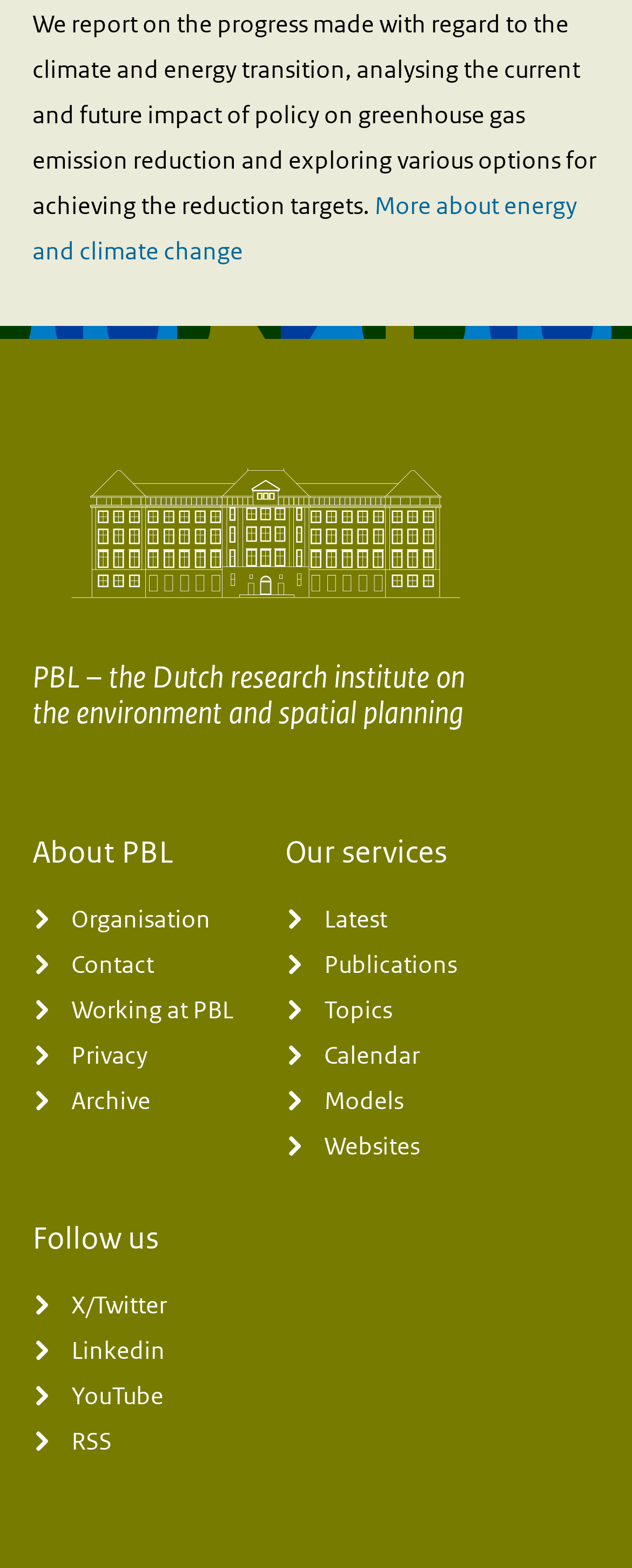What is the name of the research institute?
Please ensure your answer to the question is detailed and covers all necessary aspects.

The name of the research institute can be found in the static text element located at the top of the webpage, which reads 'PBL – the Dutch research institute on the environment and spatial planning'.